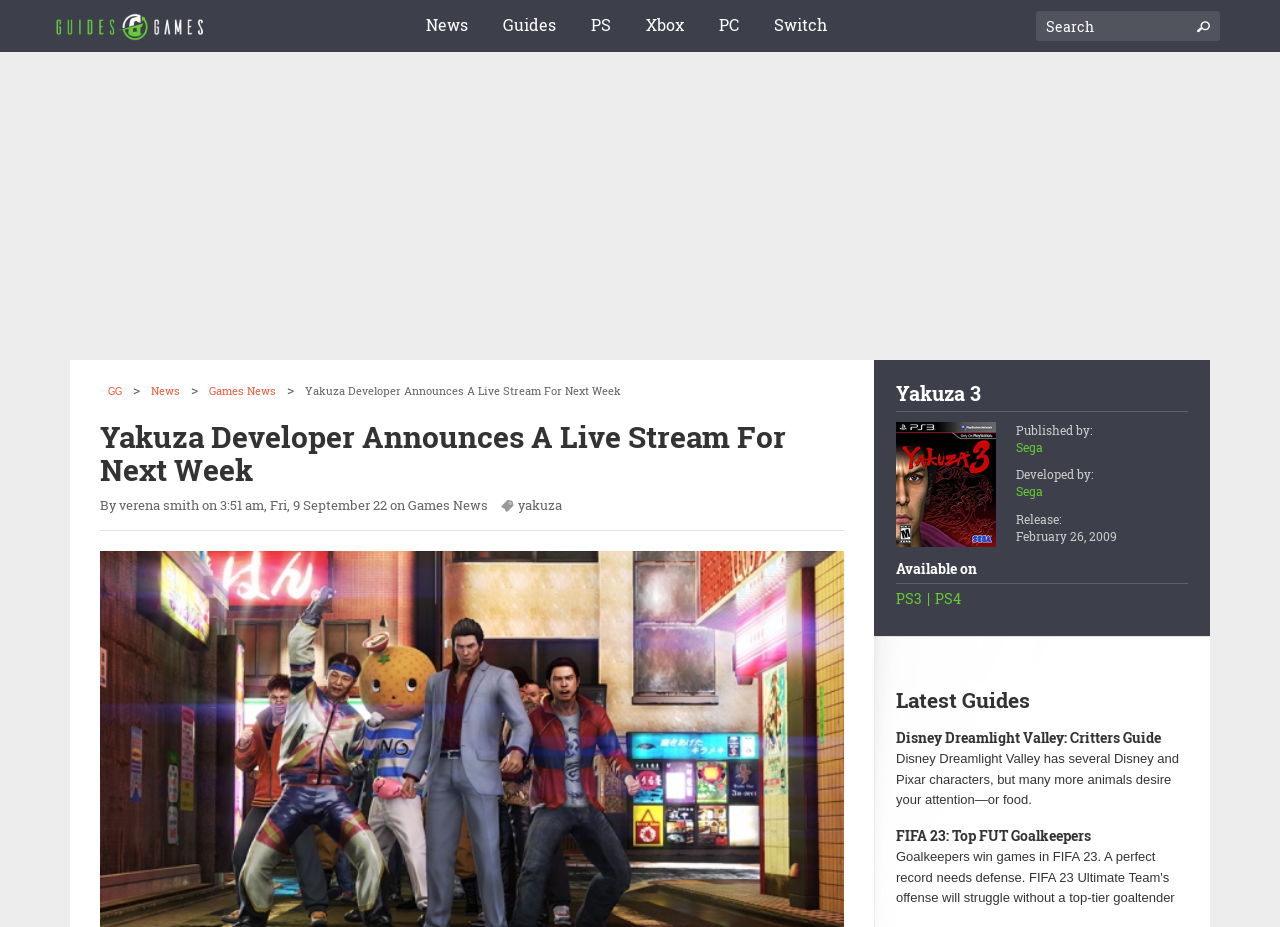Identify the coordinates of the bounding box for the element described below: "PS3". Return the coordinates as four float numbers between 0 and 1: [left, top, right, bottom].

[0.7, 0.636, 0.72, 0.656]